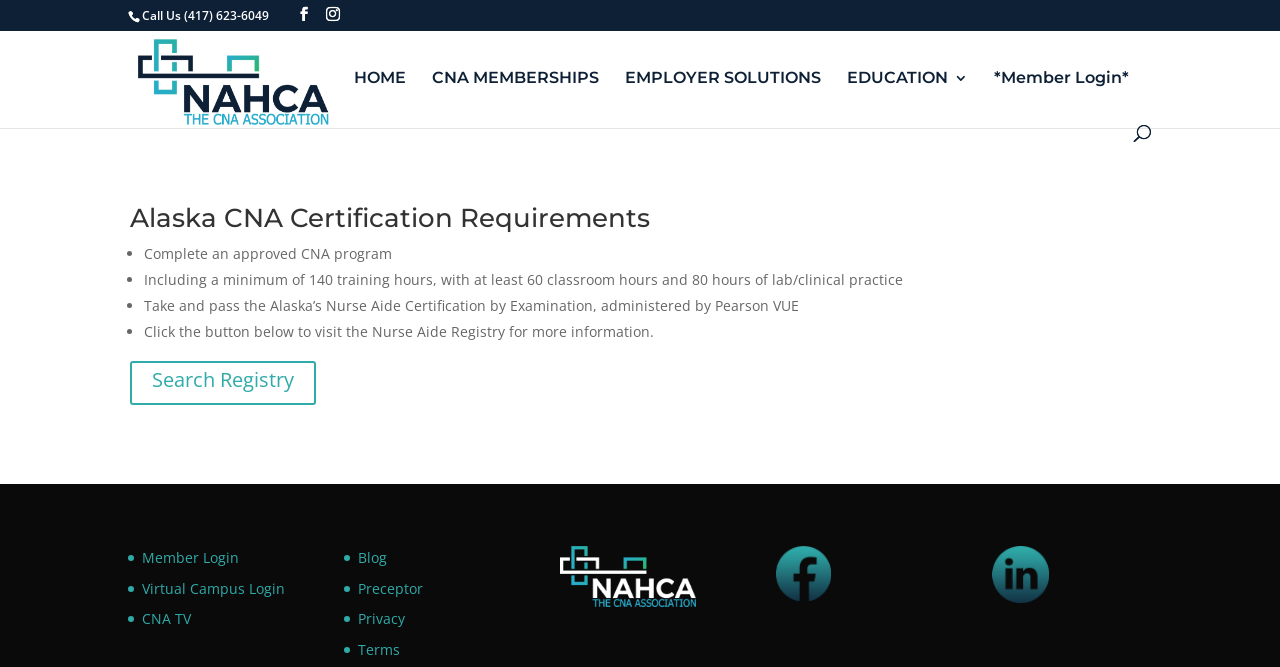What is the name of the organization behind this webpage?
Refer to the screenshot and answer in one word or phrase.

NAHCA